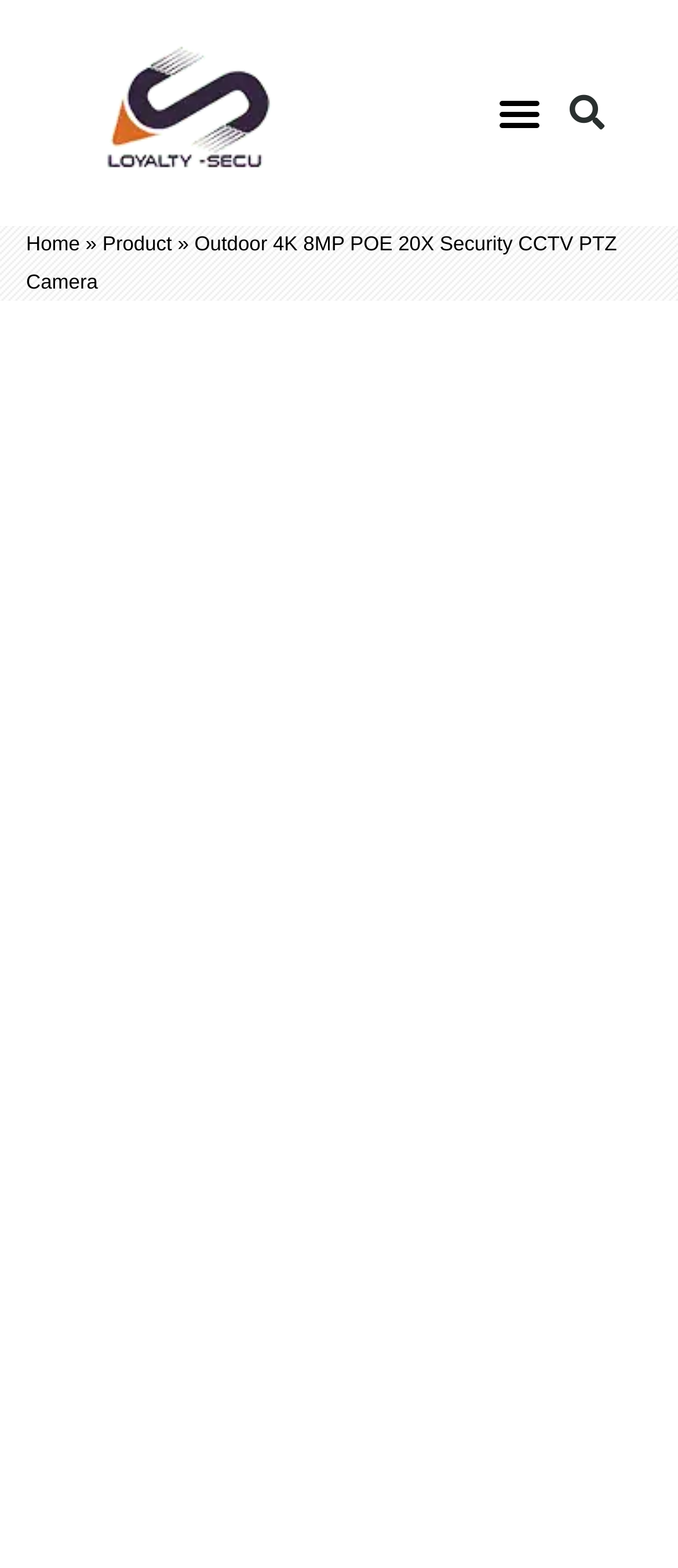How many images are displayed on the webpage?
Give a detailed response to the question by analyzing the screenshot.

I counted the number of images on the webpage by looking at the figure element, which contains 10 links, each with an image. These images are arranged in two rows, with 5 images in each row.